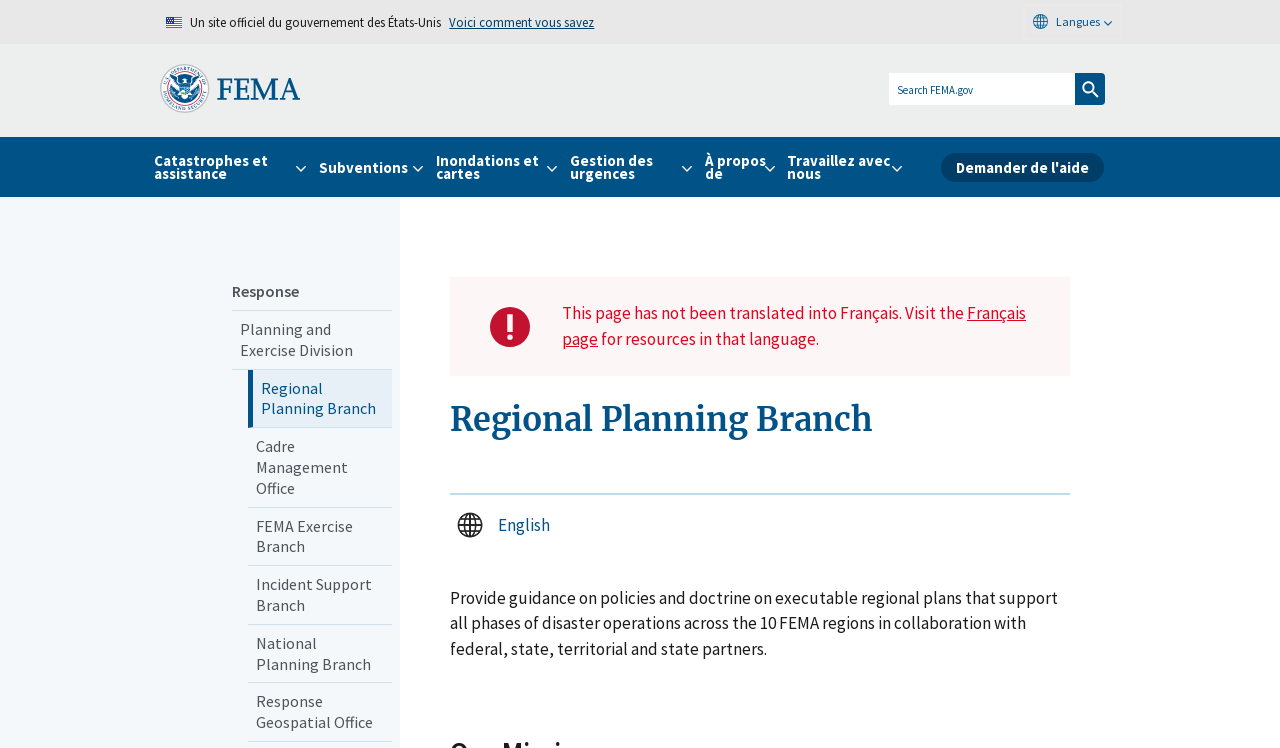Please indicate the bounding box coordinates for the clickable area to complete the following task: "Go to the Home page". The coordinates should be specified as four float numbers between 0 and 1, i.e., [left, top, right, bottom].

[0.125, 0.085, 0.234, 0.151]